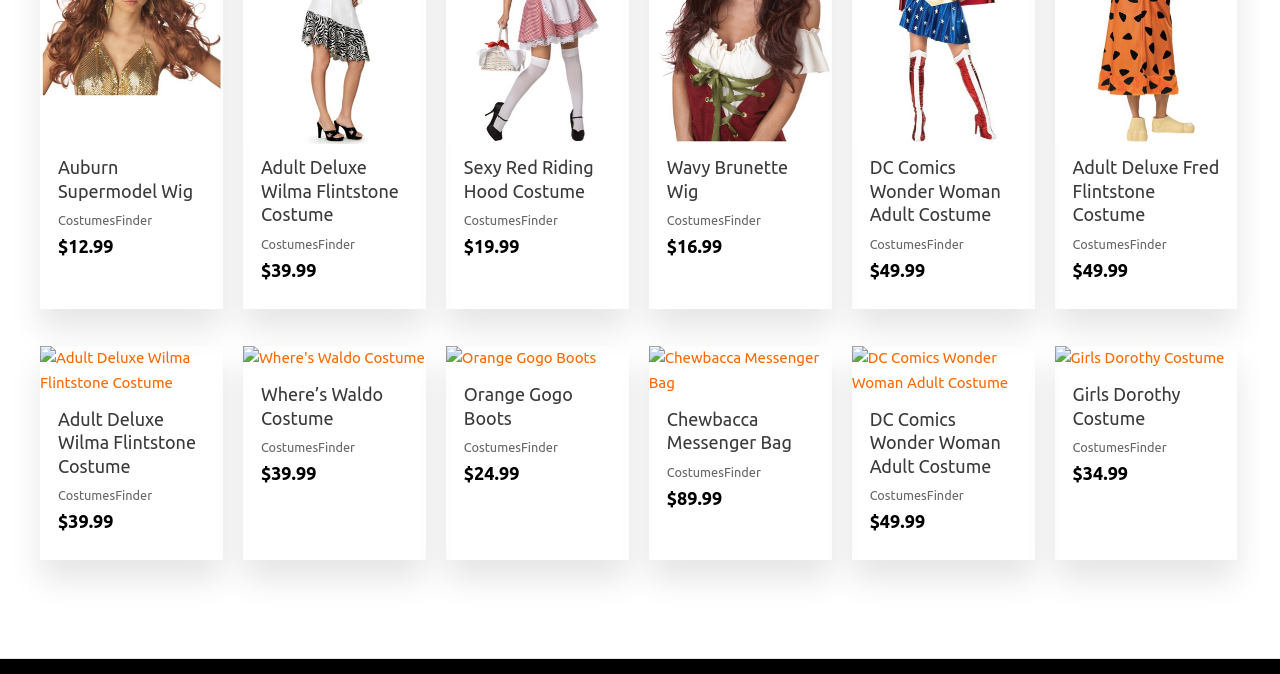What is the price of Auburn Supermodel Wig?
Deliver a detailed and extensive answer to the question.

I found the price of Auburn Supermodel Wig by looking at the text next to the wig's name, which is '$12.99'.